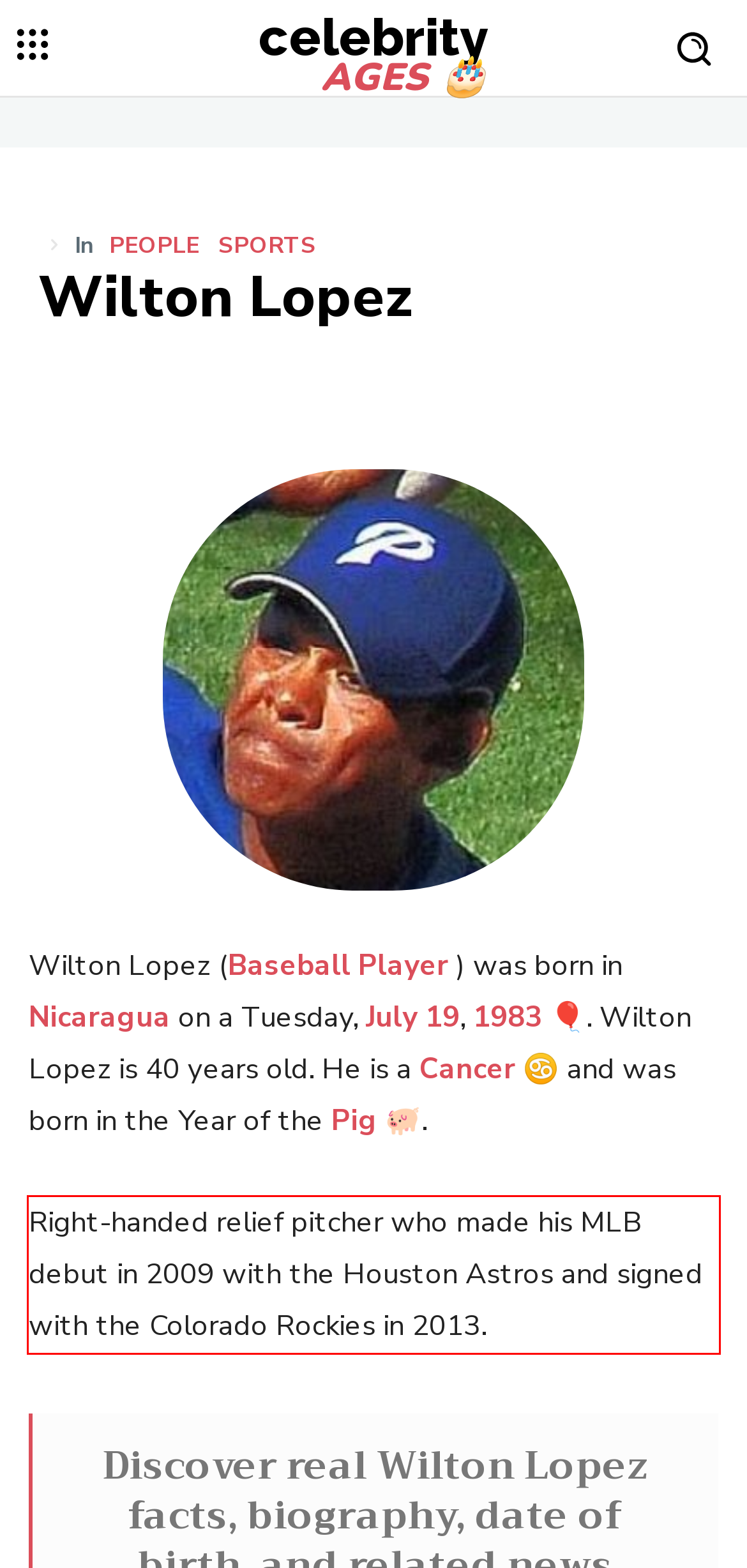You have a screenshot of a webpage where a UI element is enclosed in a red rectangle. Perform OCR to capture the text inside this red rectangle.

Right-handed relief pitcher who made his MLB debut in 2009 with the Houston Astros and signed with the Colorado Rockies in 2013.